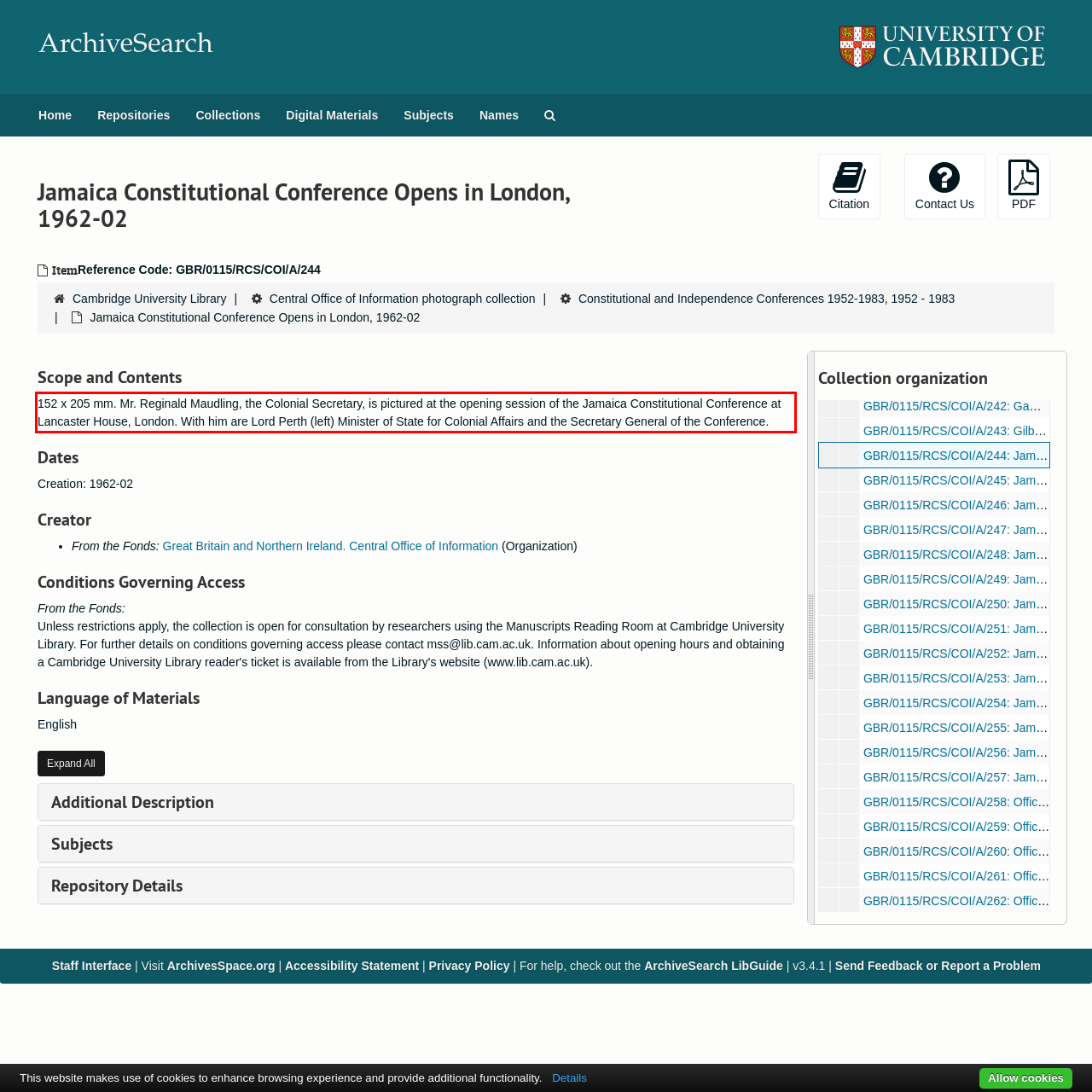Examine the webpage screenshot and use OCR to obtain the text inside the red bounding box.

152 x 205 mm. Mr. Reginald Maudling, the Colonial Secretary, is pictured at the opening session of the Jamaica Constitutional Conference at Lancaster House, London. With him are Lord Perth (left) Minister of State for Colonial Affairs and the Secretary General of the Conference.